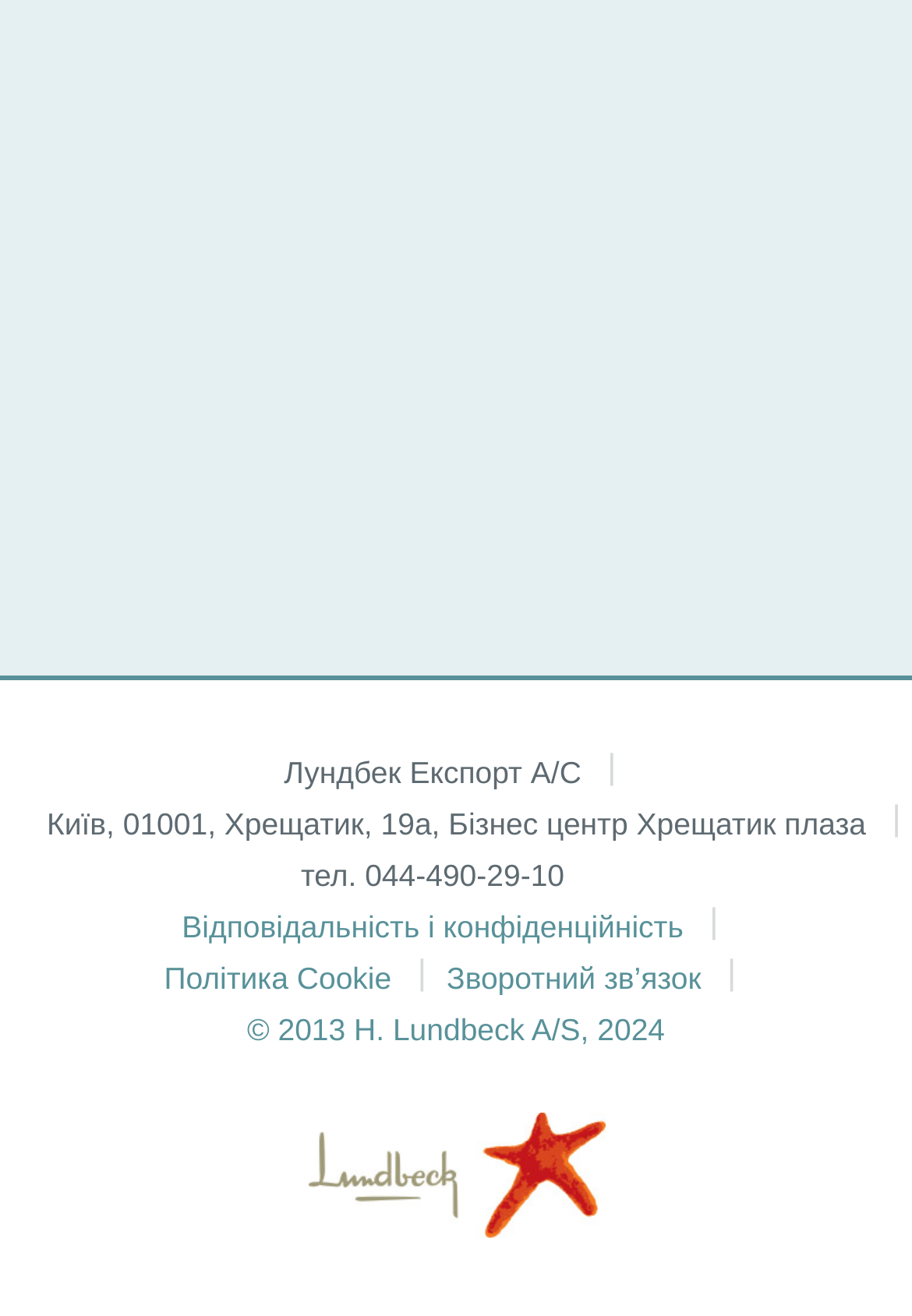What is the address of the company?
Answer with a single word or phrase by referring to the visual content.

Хрещатик, 19а, Бізнес центр Хрещатик плаза